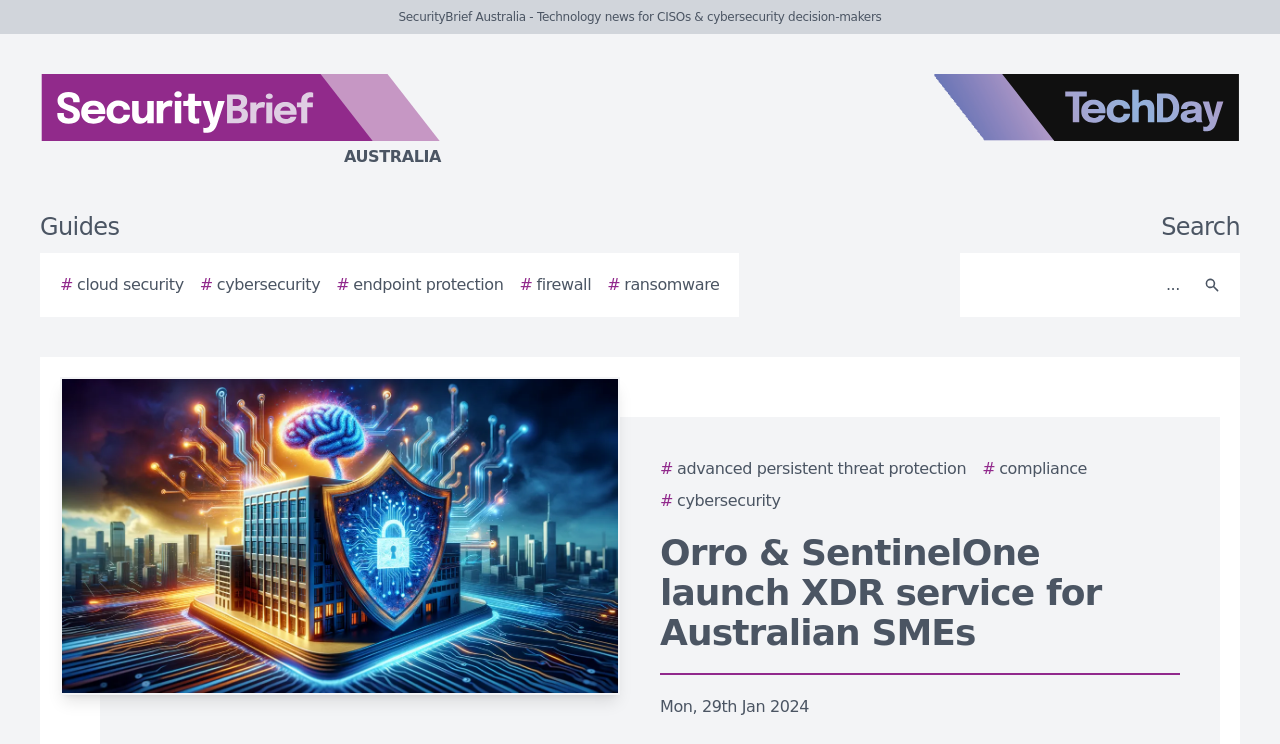Identify the bounding box coordinates for the UI element described as follows: # Compliance. Use the format (top-left x, top-left y, bottom-right x, bottom-right y) and ensure all values are floating point numbers between 0 and 1.

[0.767, 0.614, 0.849, 0.647]